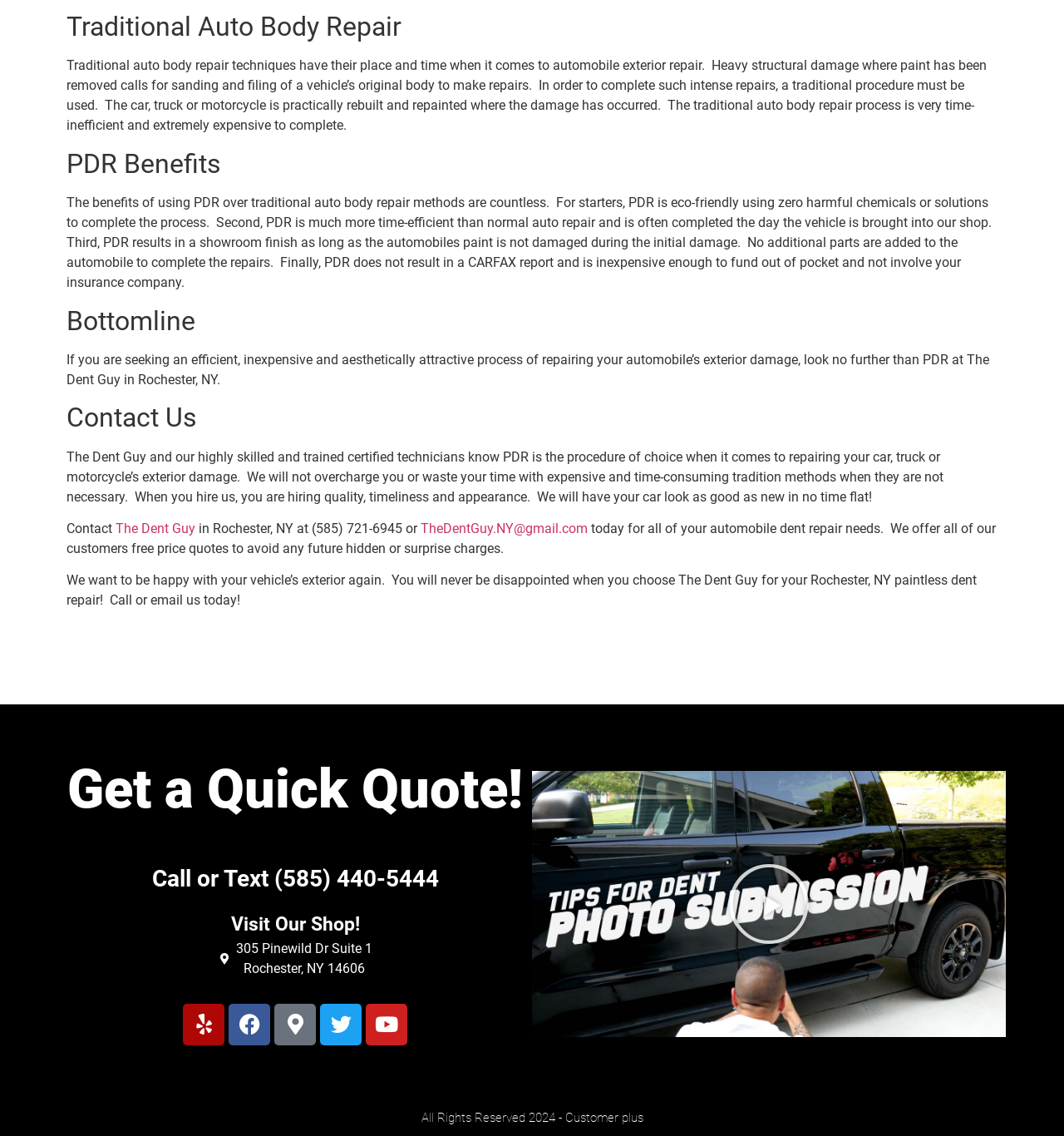Highlight the bounding box coordinates of the region I should click on to meet the following instruction: "Visit 'The Dent Guy'".

[0.105, 0.458, 0.184, 0.472]